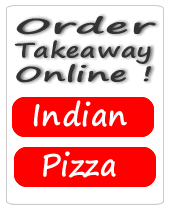Answer briefly with one word or phrase:
What is the main message of the sign?

Order Takeaway Online